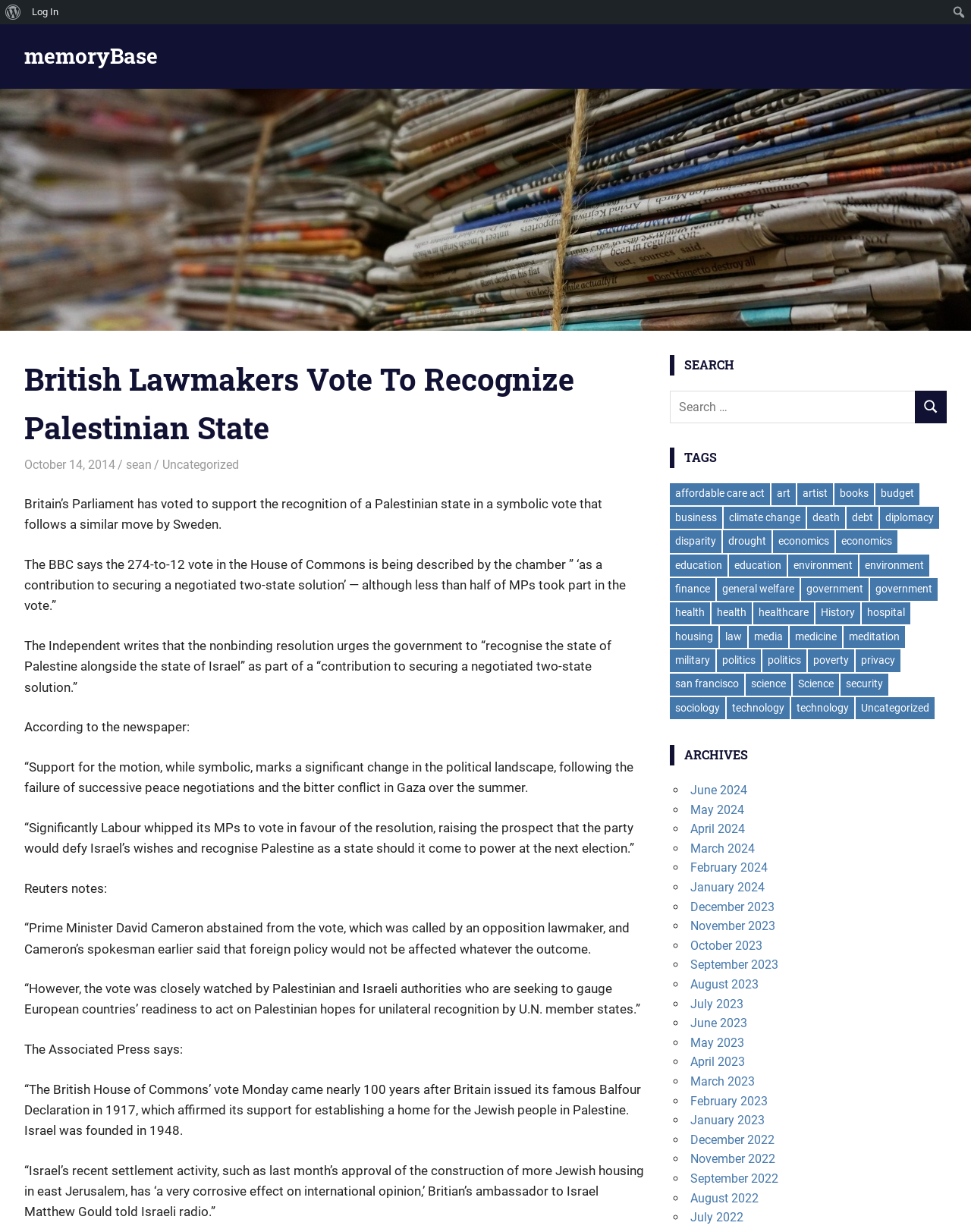Locate the bounding box coordinates of the item that should be clicked to fulfill the instruction: "Search by keyword".

[0.69, 0.317, 0.975, 0.344]